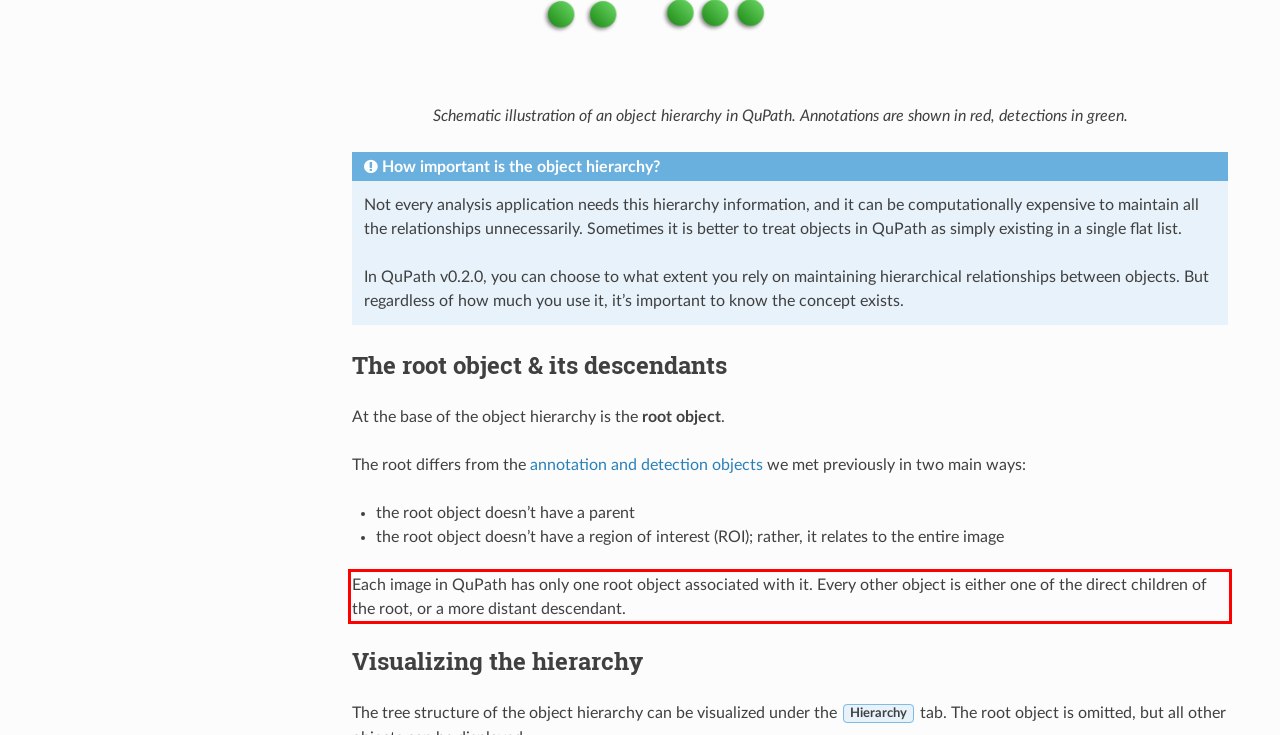Given a screenshot of a webpage, locate the red bounding box and extract the text it encloses.

Each image in QuPath has only one root object associated with it. Every other object is either one of the direct children of the root, or a more distant descendant.